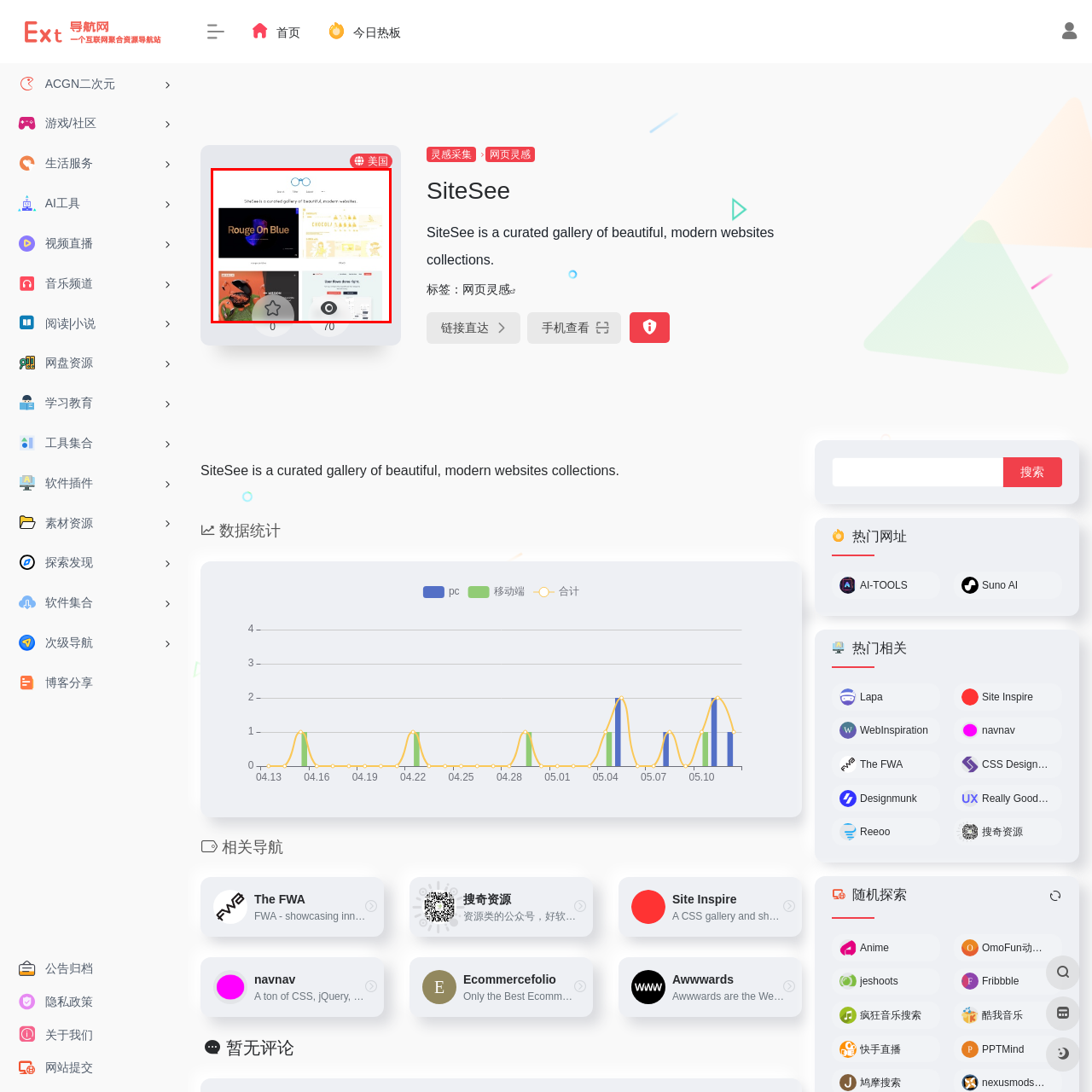What is the purpose of the SiteSee platform?
Study the image within the red bounding box and provide a detailed response to the question.

The overall look of the gallery highlights SiteSee's commitment to curating beautiful, innovative web experiences, inviting viewers to explore and draw inspiration from contemporary web design, indicating that the purpose of the platform is to showcase and provide access to various web experiences.